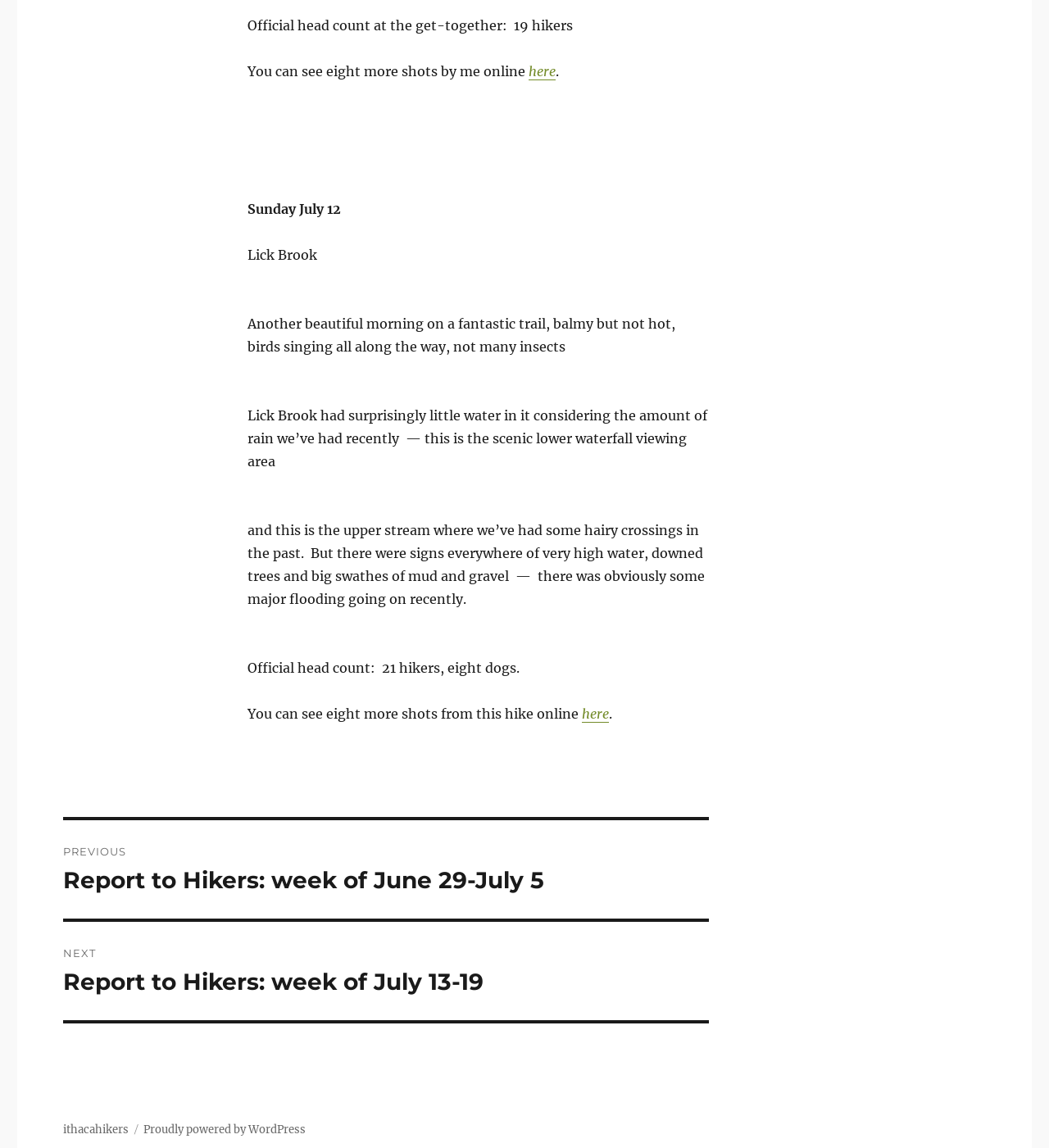Answer the question below with a single word or a brief phrase: 
Where can you see more shots from the hike?

online